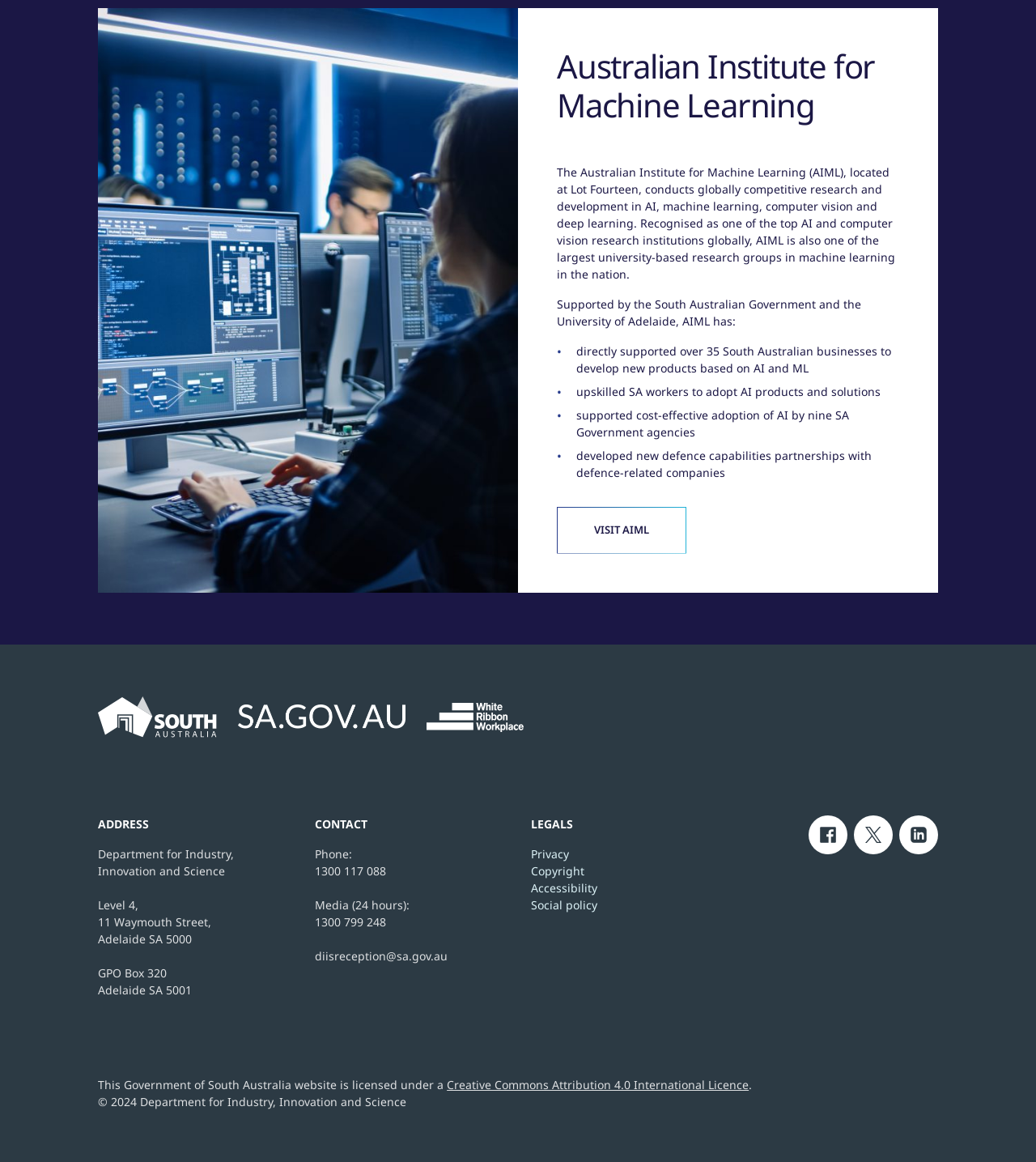Provide a single word or phrase to answer the given question: 
What is the phone number for media inquiries?

1300 799 248